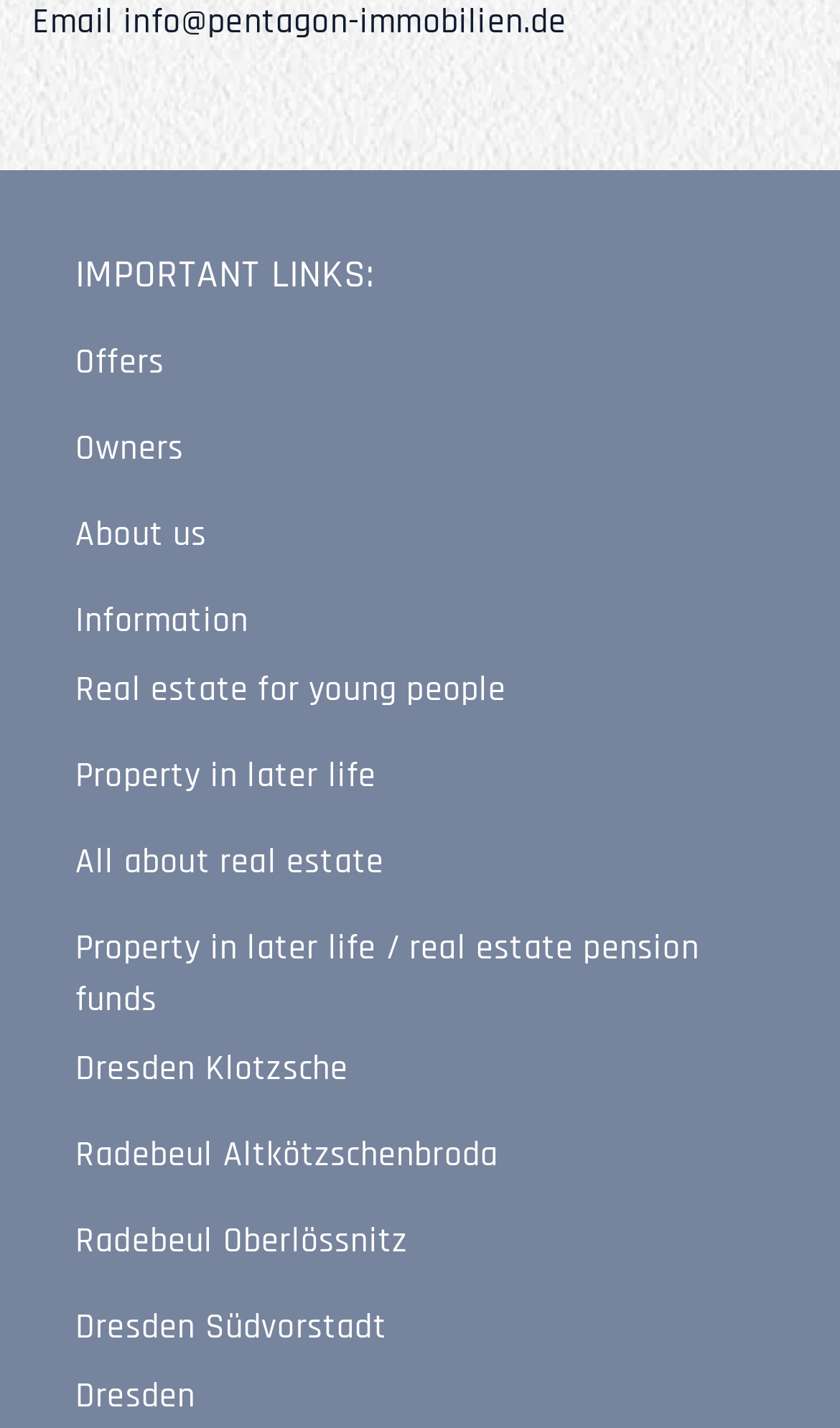What is the email address provided?
Look at the screenshot and respond with one word or a short phrase.

info@pentagon-immobilien.de